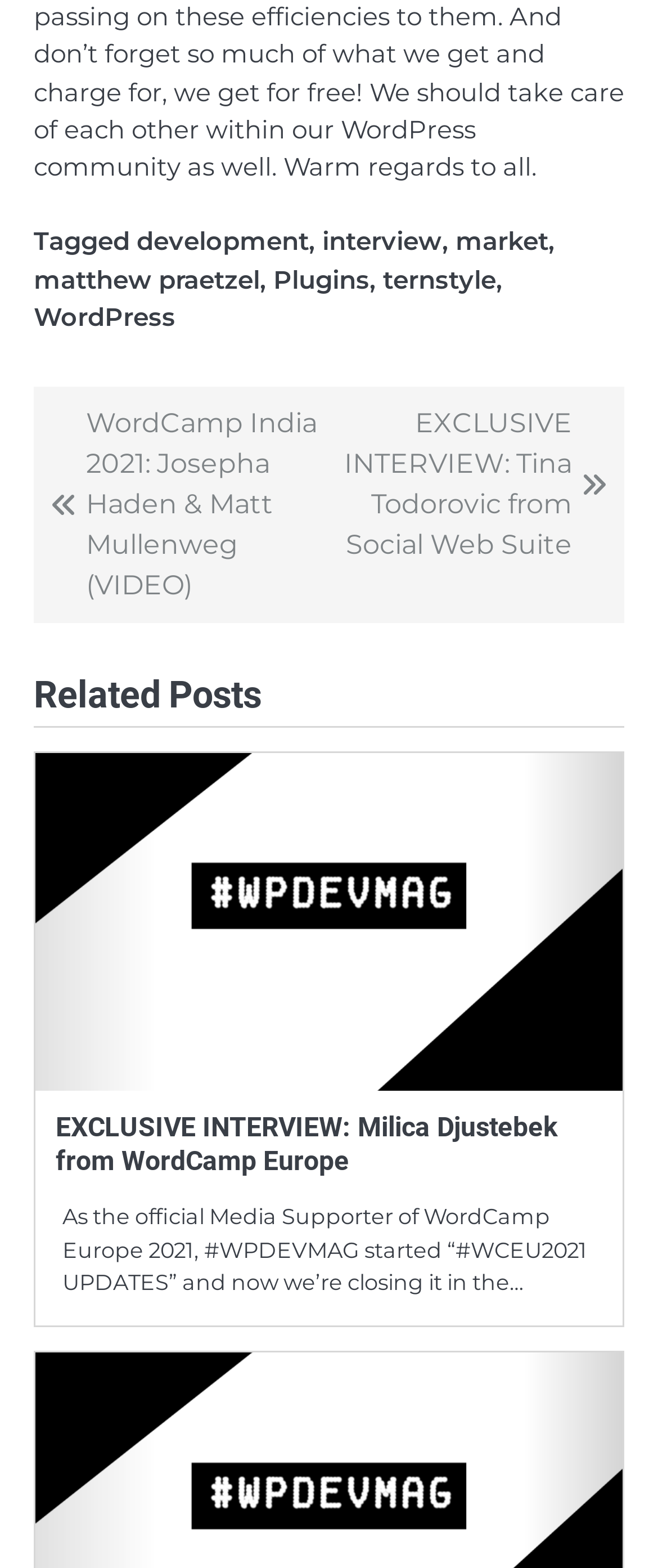Who is the person mentioned in the post?
Answer the question with detailed information derived from the image.

I found this answer by looking at the 'Related Posts' section of the webpage, where it lists an article with a heading that mentions Milica Djustebek. The presence of this name suggests that it is the person mentioned in the post.